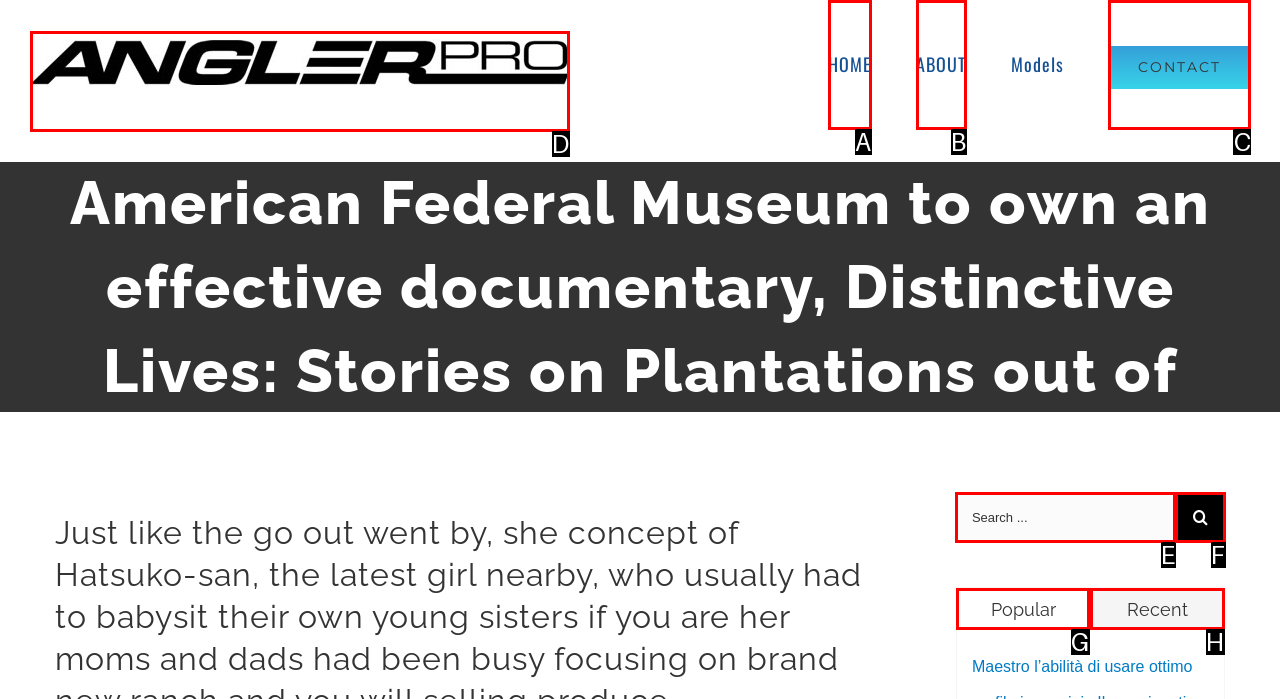Show which HTML element I need to click to perform this task: Contact us Answer with the letter of the correct choice.

C